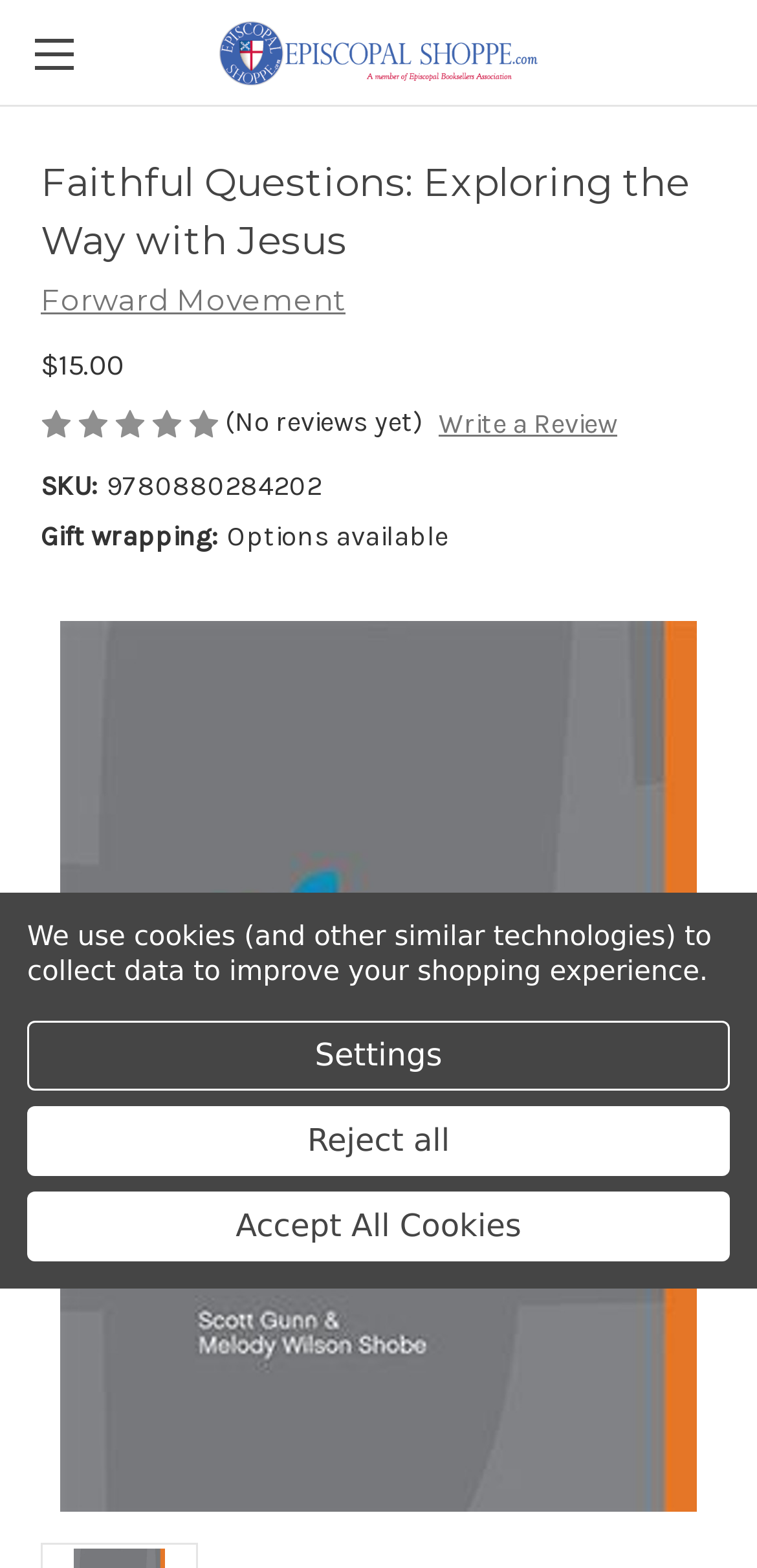Analyze the image and answer the question with as much detail as possible: 
Is the product rated?

The product rating can be found in the product description section, where there are five empty star images, indicating that the product has not been rated yet.